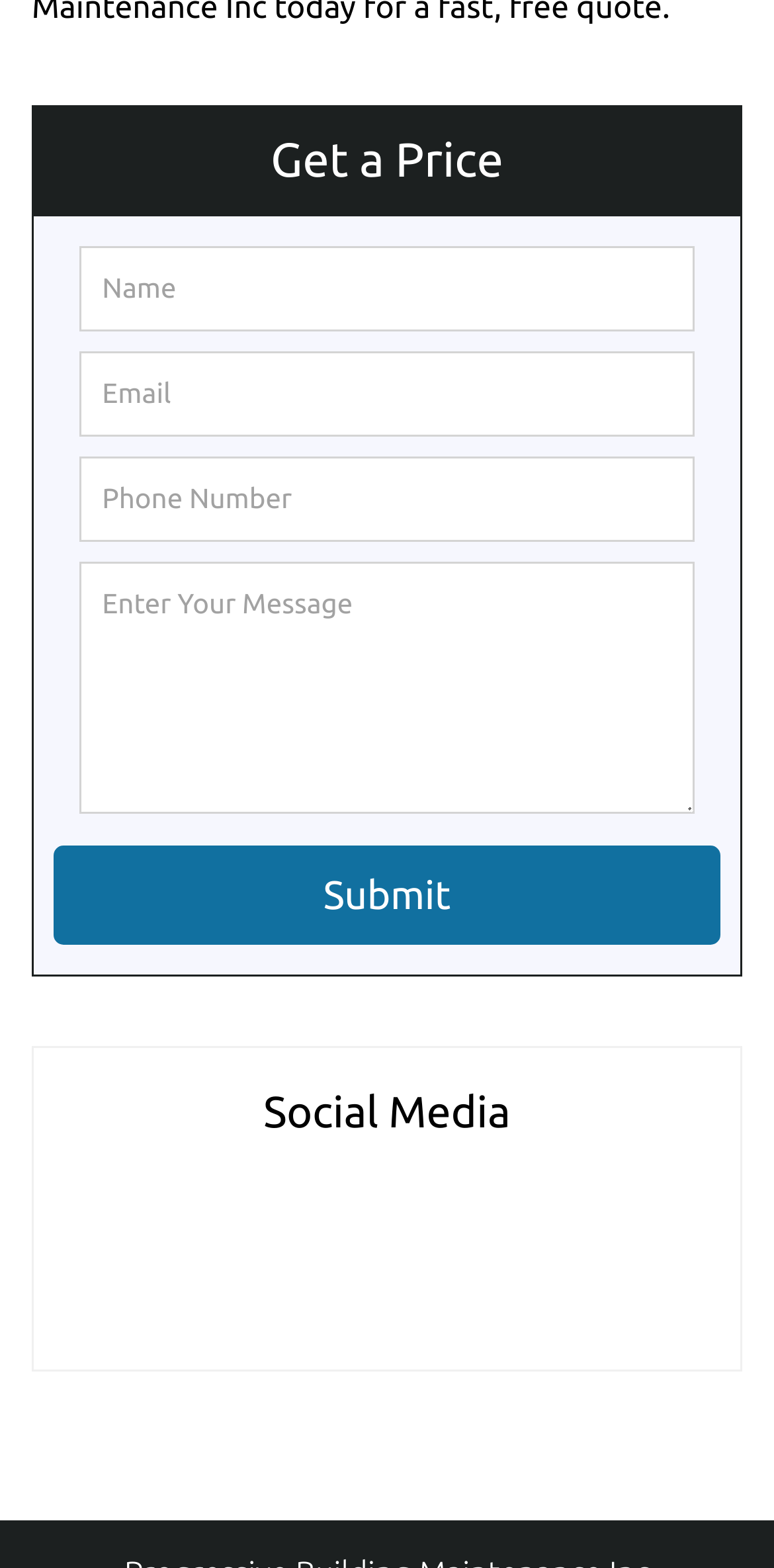Refer to the image and offer a detailed explanation in response to the question: What is the label of the last text field?

The webpage has four text fields: name, email, phone number, and a field labeled 'Enter Your Message', which is the last text field.